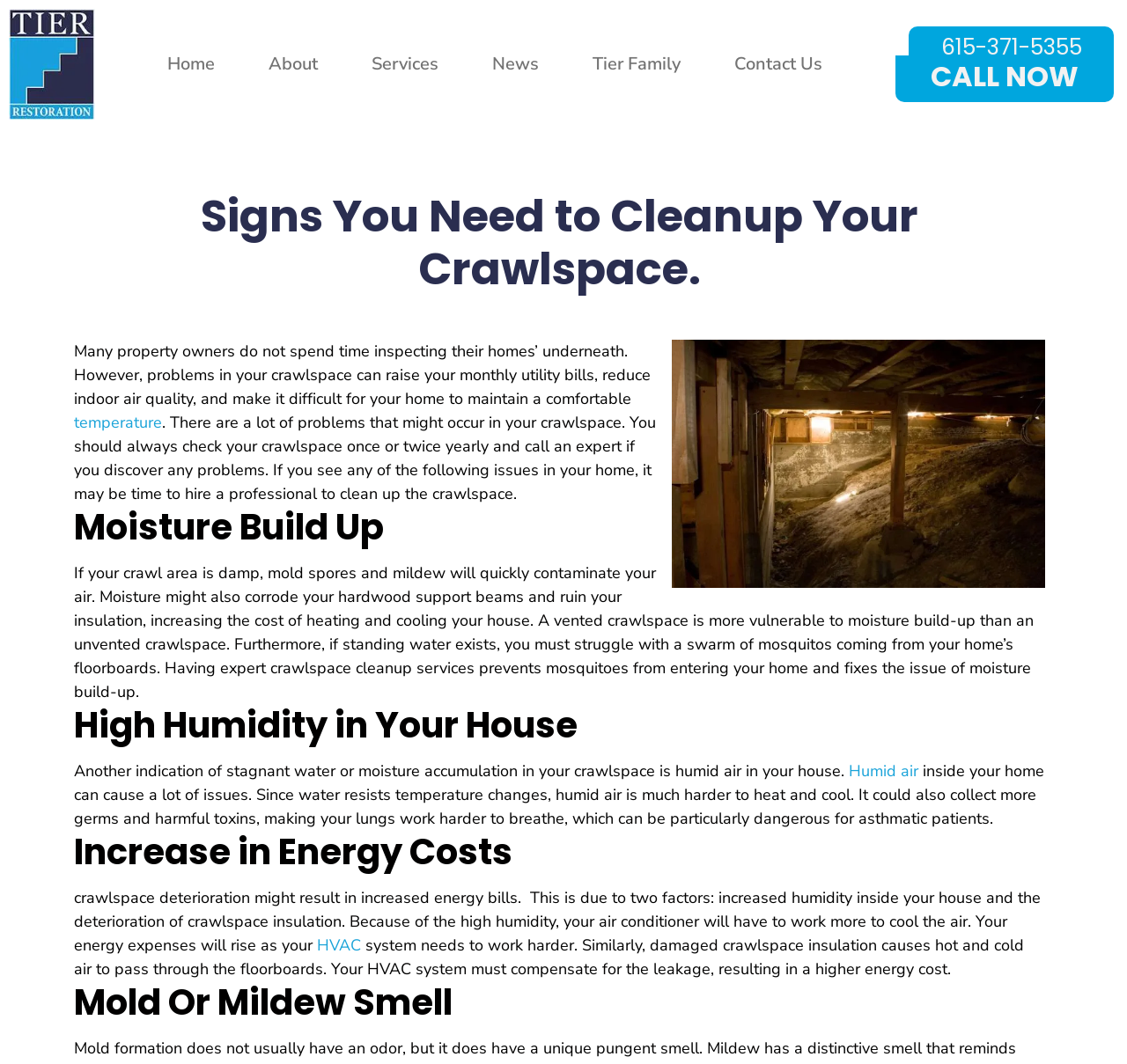What is the effect of moisture buildup in a crawlspace?
Refer to the image and give a detailed answer to the question.

According to the webpage, moisture buildup in a crawlspace can corrode the hardwood support beams and ruin the insulation, leading to increased energy costs.